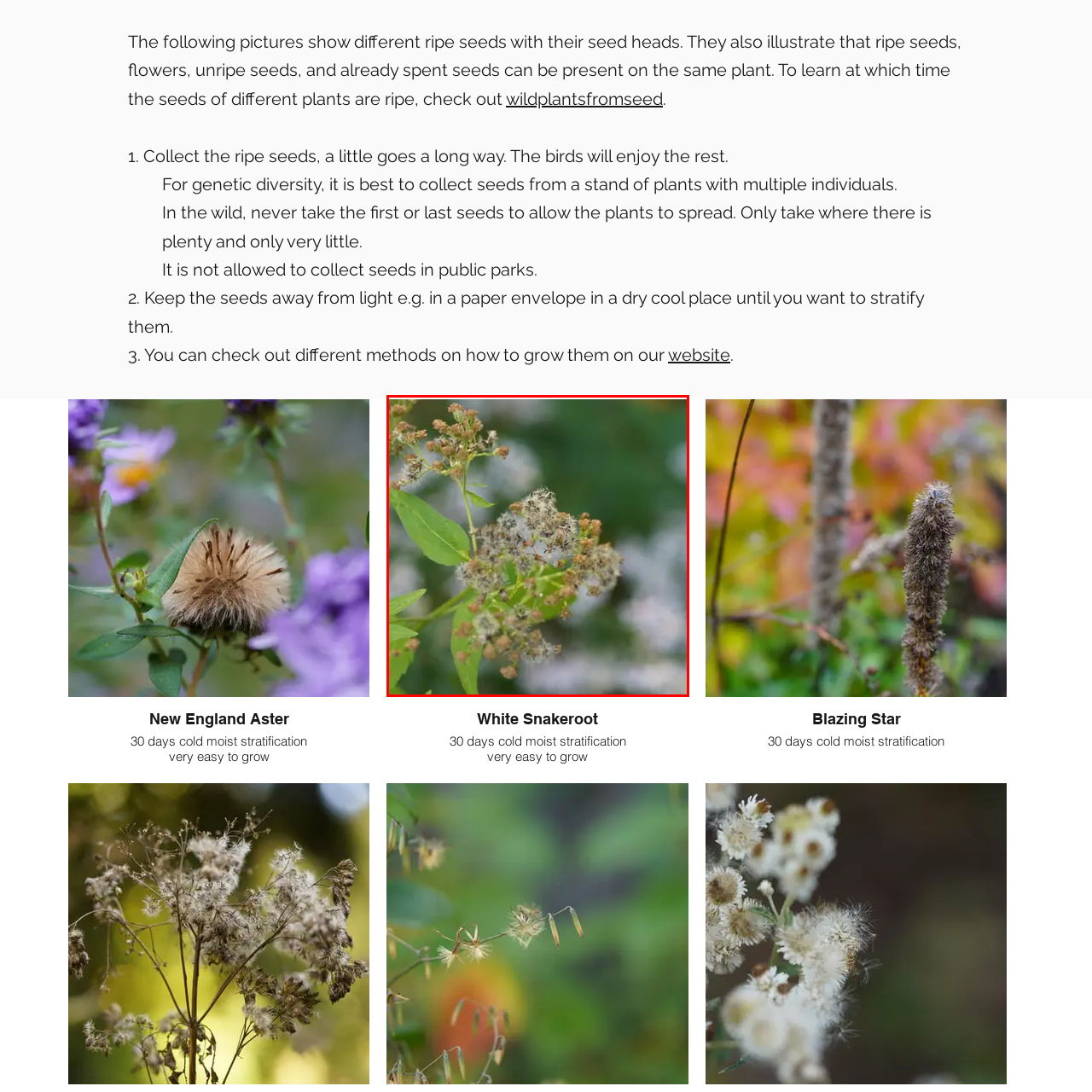Observe the image confined by the red frame and answer the question with a single word or phrase:
What is the state of some of the seeds?

Fully matured